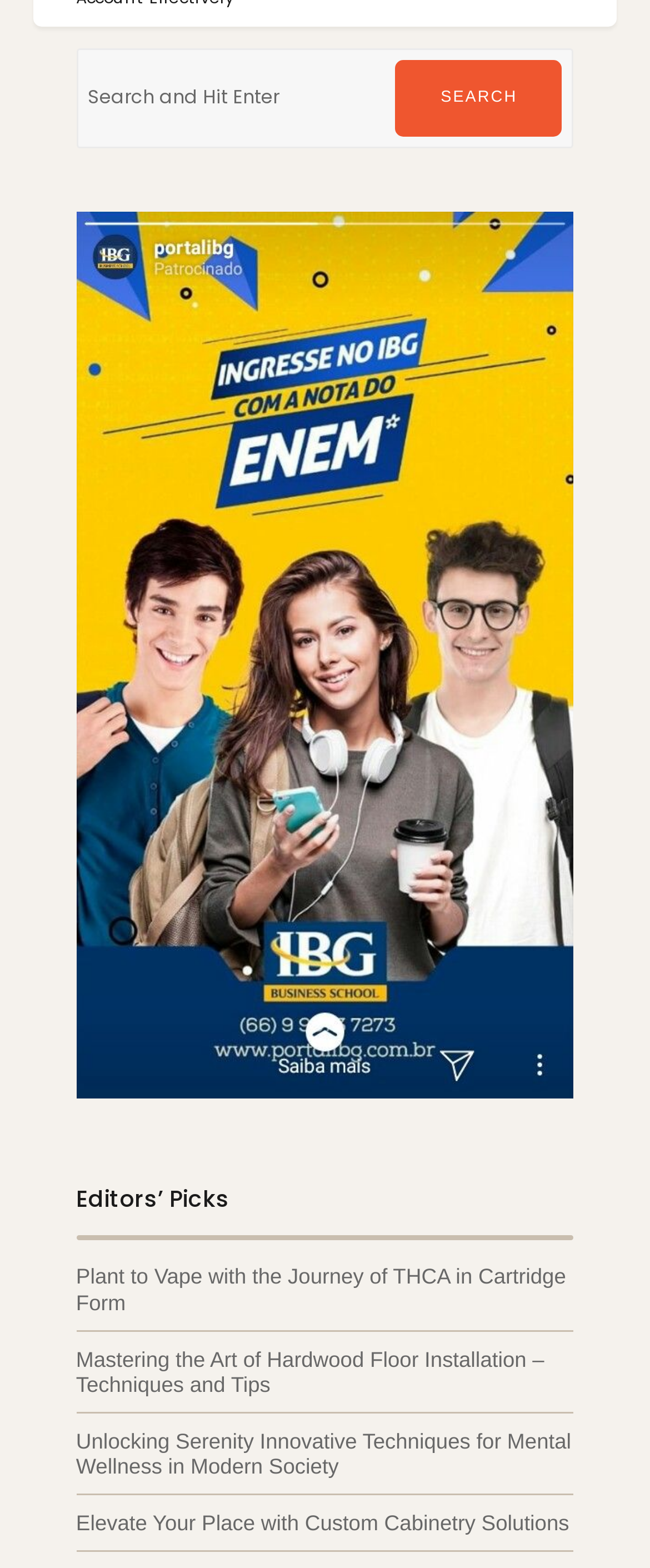Provide a brief response to the question using a single word or phrase: 
What is the category of the displayed articles?

Editors’ Picks